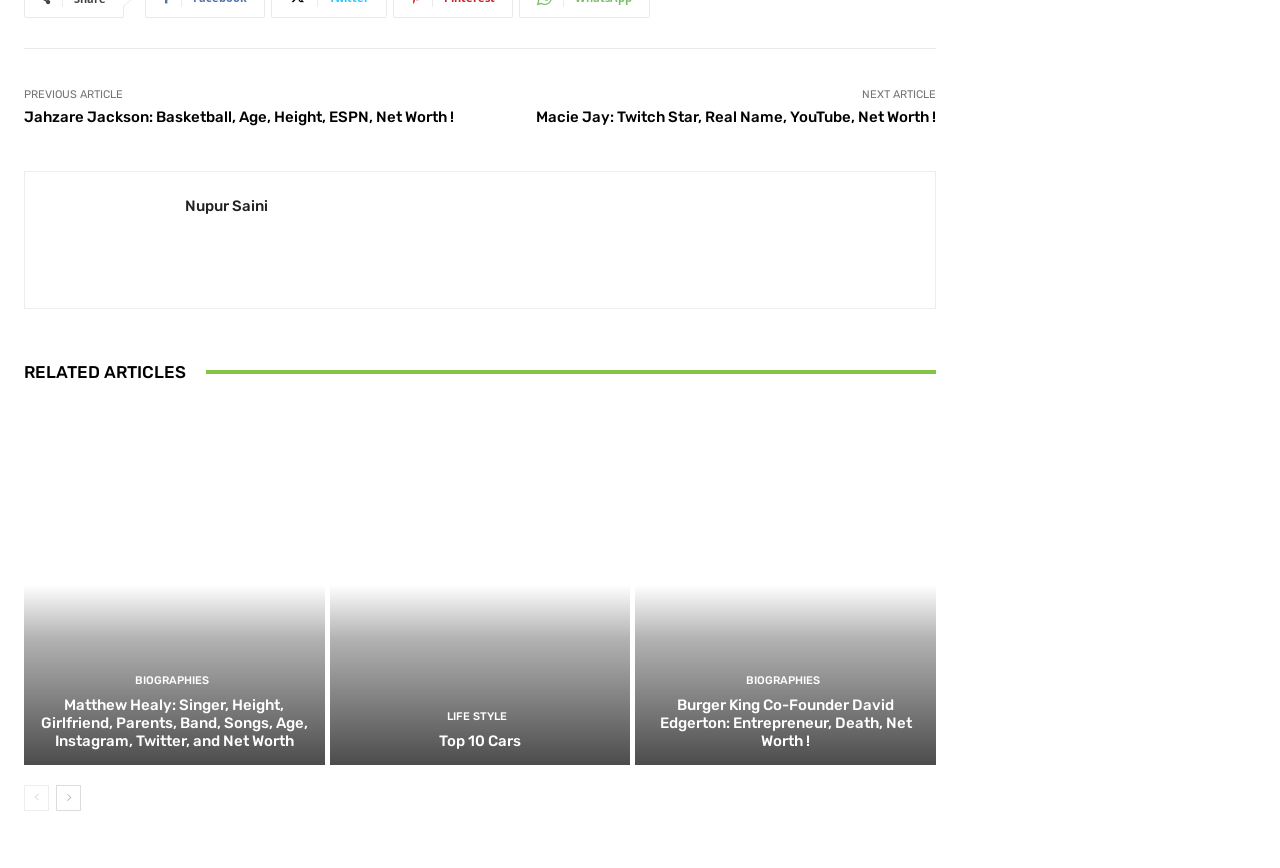Pinpoint the bounding box coordinates of the clickable area necessary to execute the following instruction: "View Nupur Saini's profile". The coordinates should be given as four float numbers between 0 and 1, namely [left, top, right, bottom].

[0.035, 0.221, 0.129, 0.331]